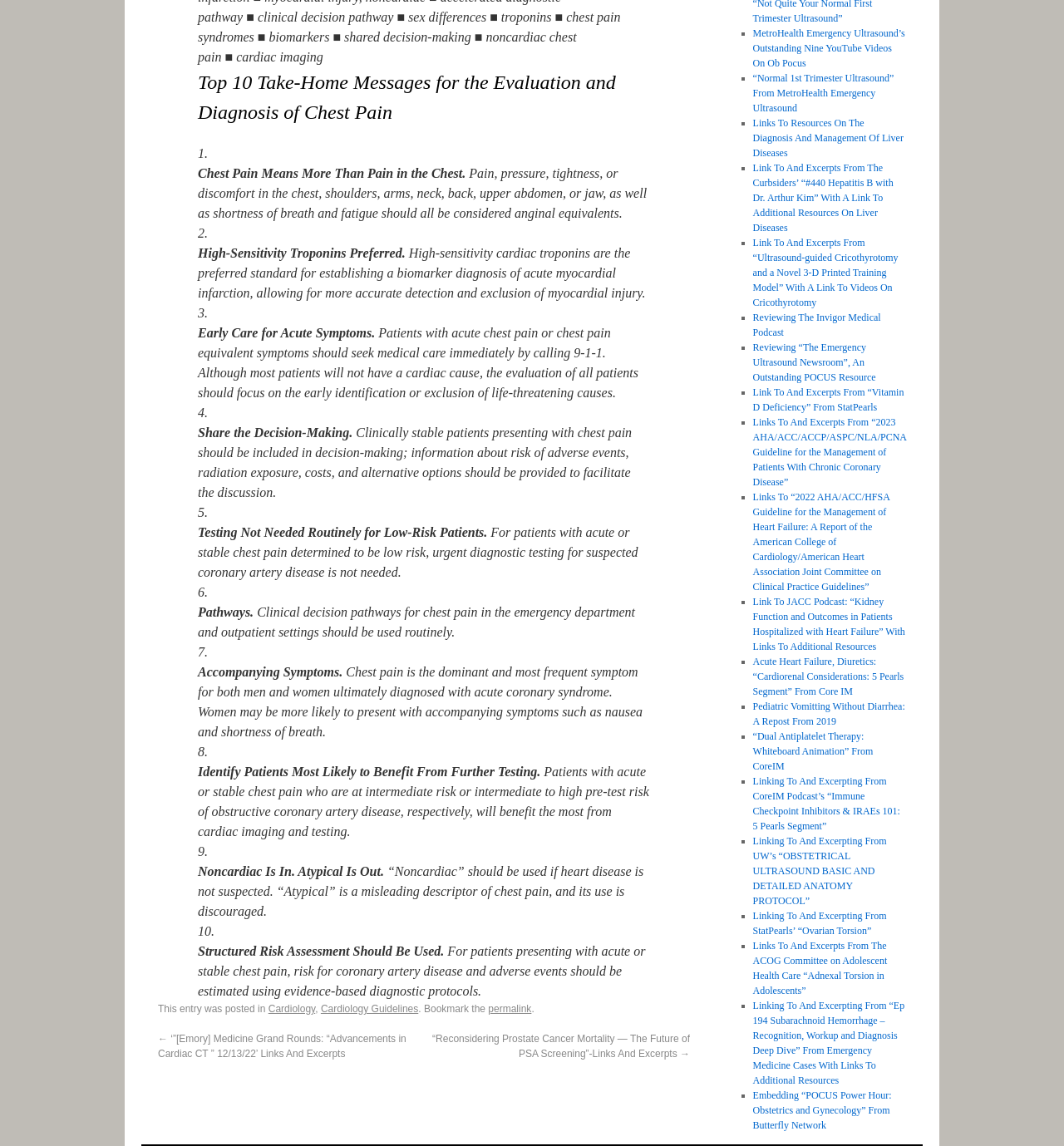Specify the bounding box coordinates of the element's region that should be clicked to achieve the following instruction: "Click on the 'Cardiology' link". The bounding box coordinates consist of four float numbers between 0 and 1, in the format [left, top, right, bottom].

[0.252, 0.875, 0.296, 0.886]